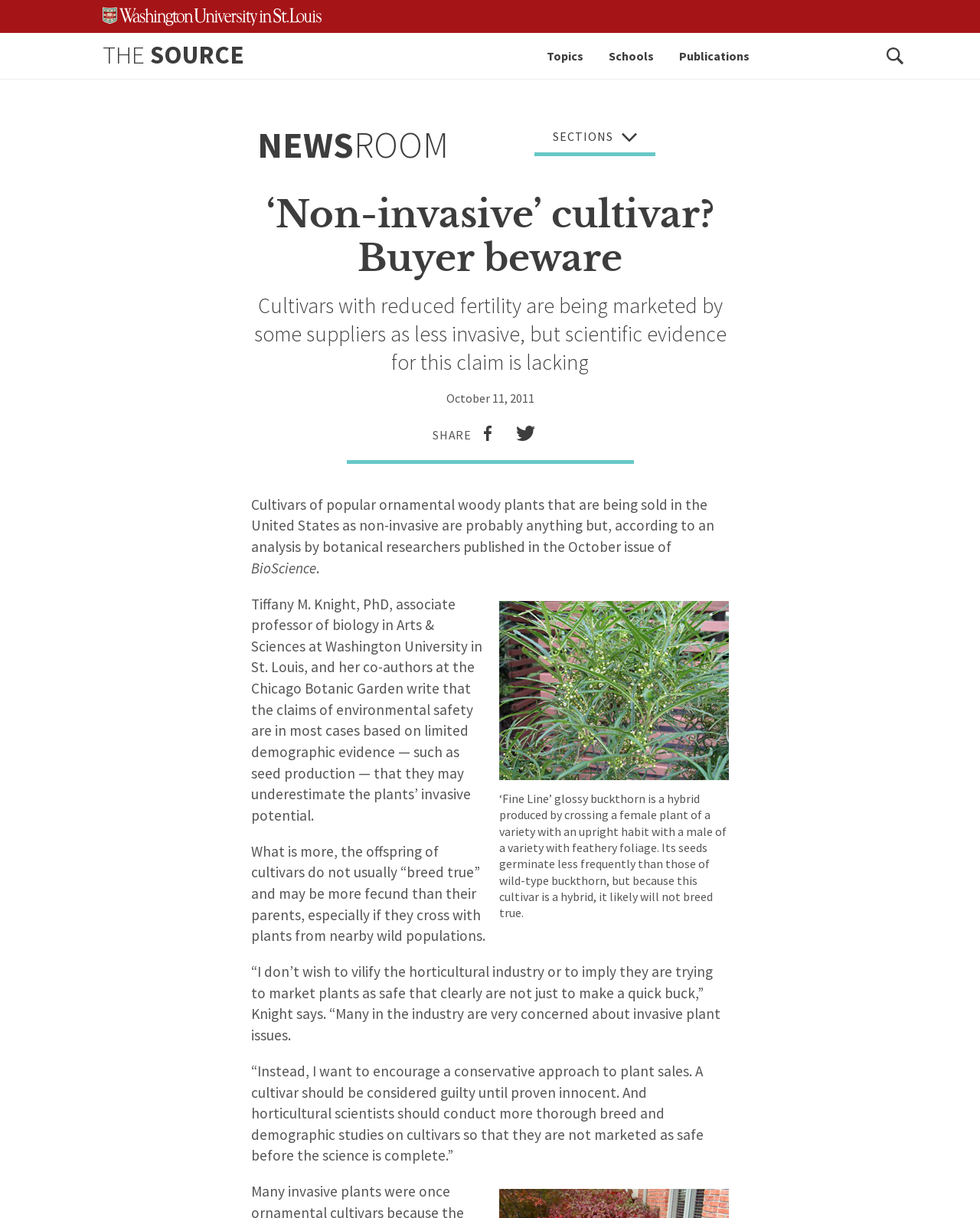Please use the details from the image to answer the following question comprehensively:
What is the name of the university?

I found the answer by looking at the image element with the text 'Washington University in St.Louis' at the top of the webpage, which suggests that the webpage is affiliated with this university.